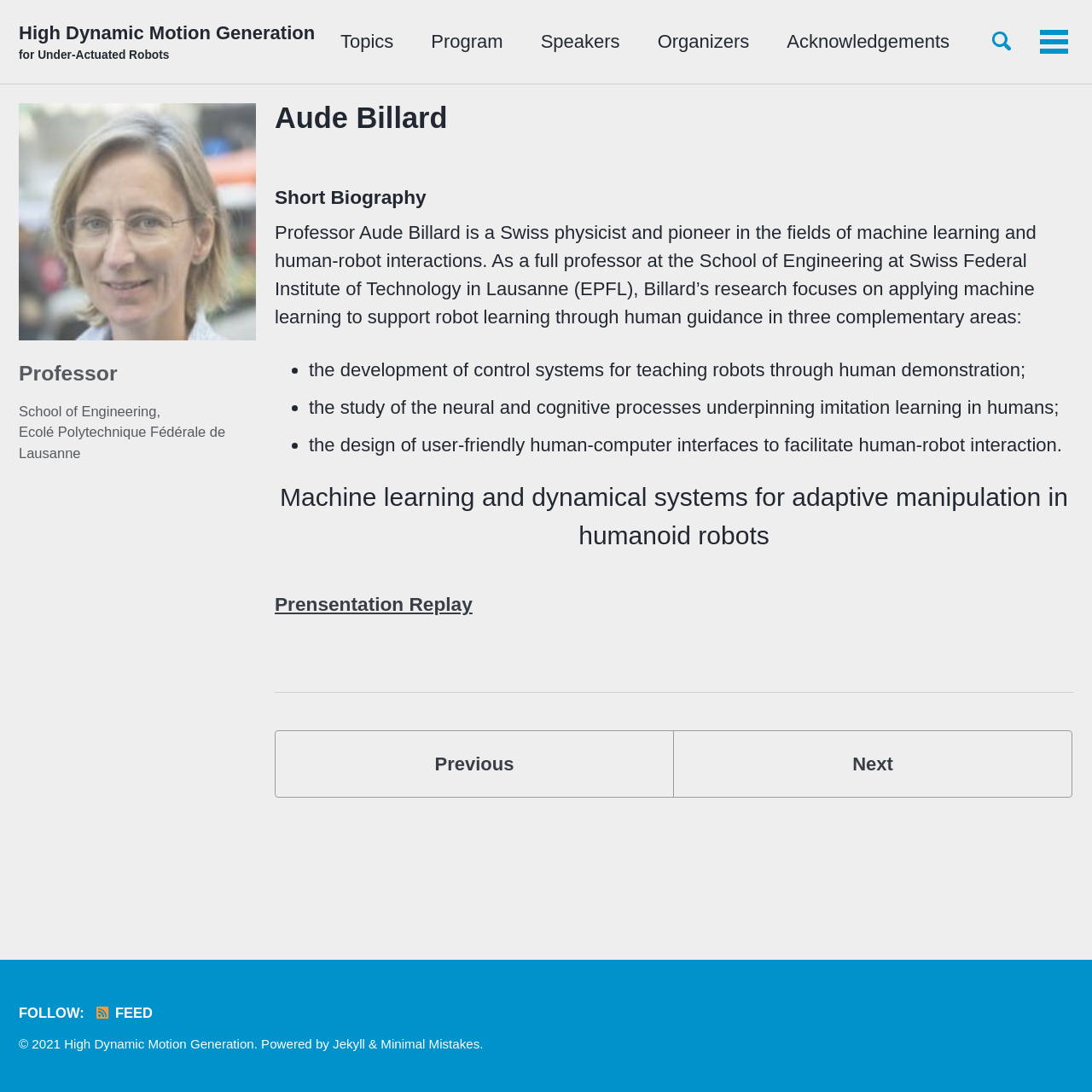Please specify the bounding box coordinates of the element that should be clicked to execute the given instruction: 'Contact the attorney through phone'. Ensure the coordinates are four float numbers between 0 and 1, expressed as [left, top, right, bottom].

None